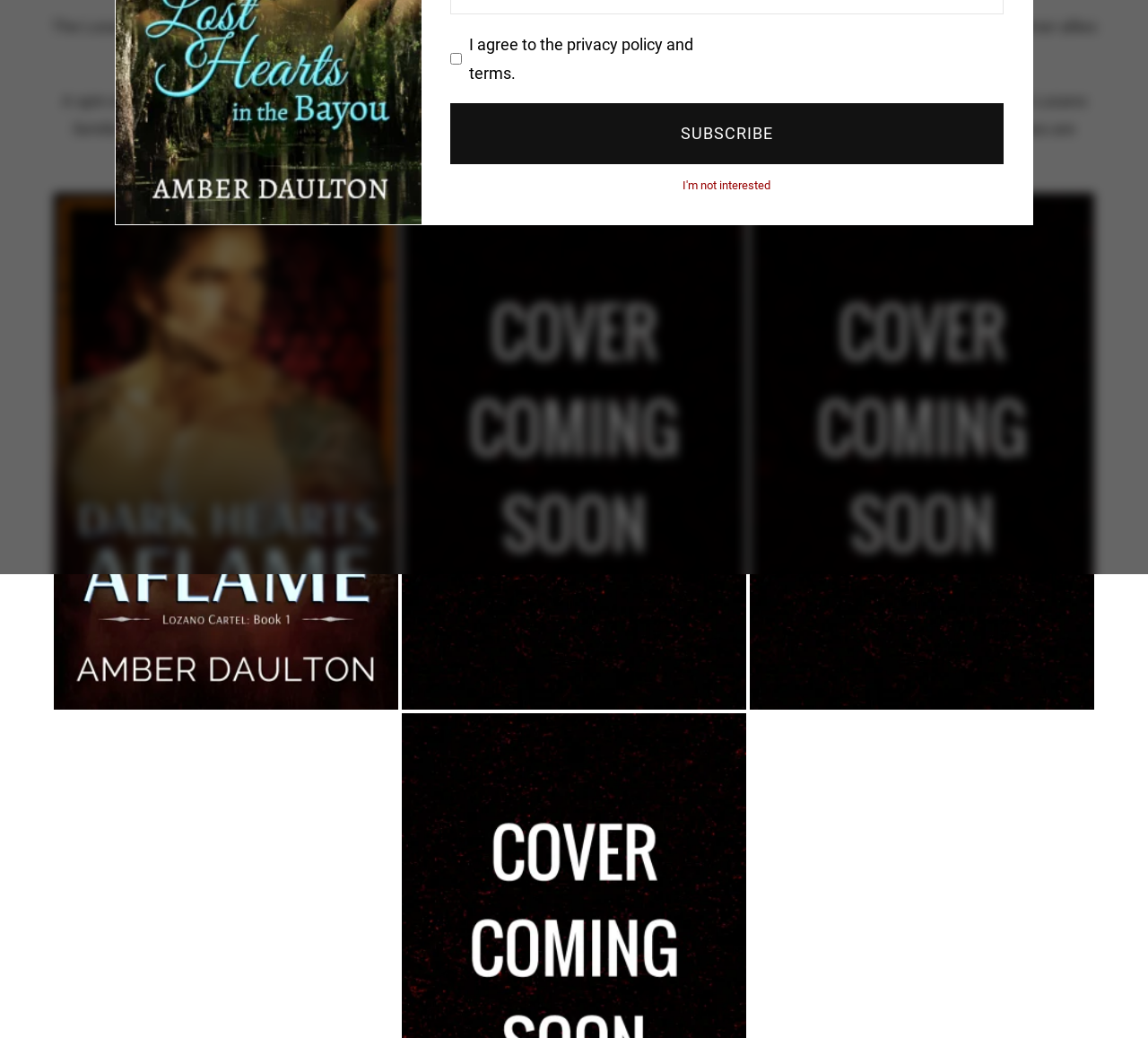Identify the bounding box coordinates for the UI element described as: "Outstanding Check".

None